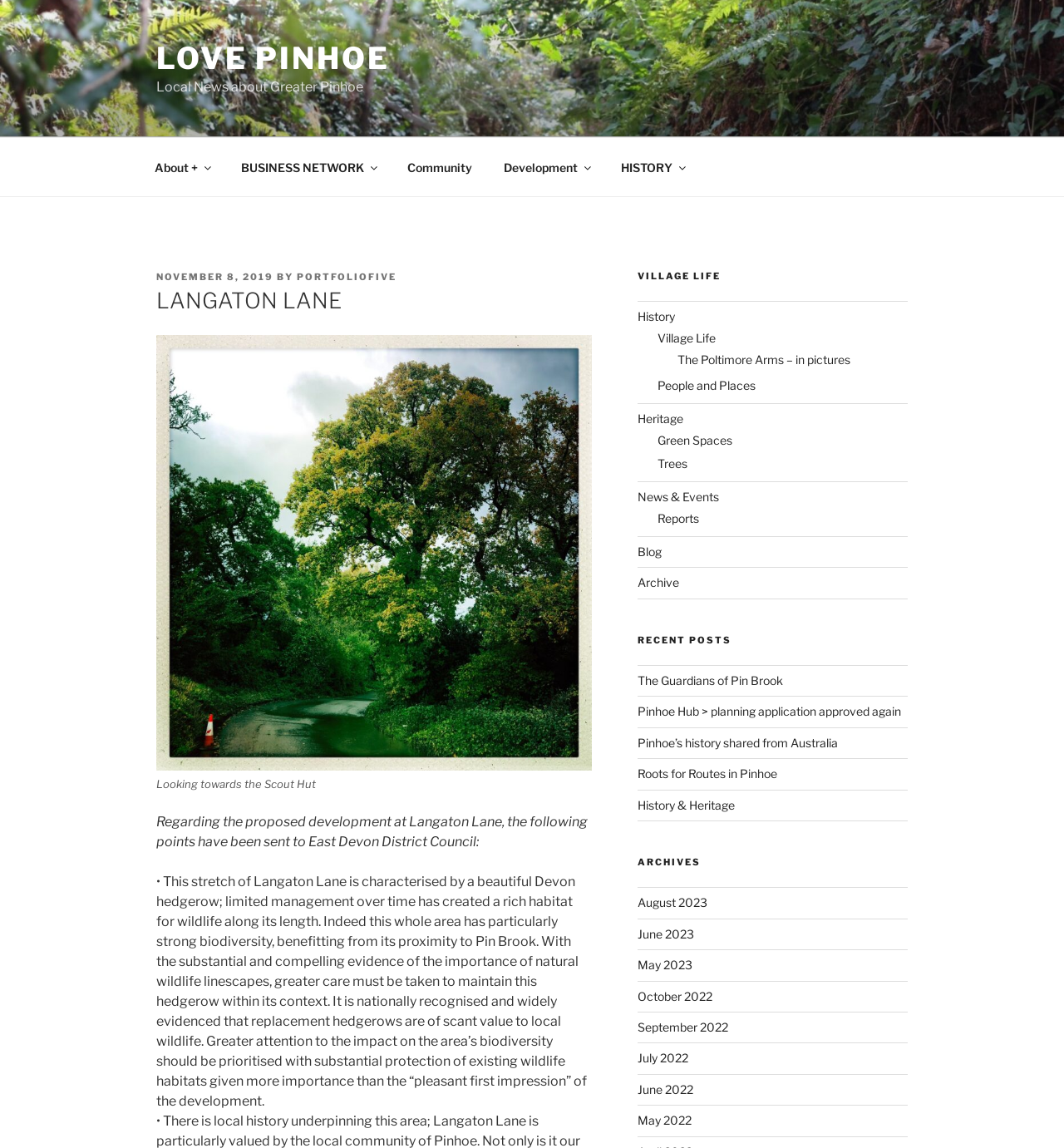Can you find the bounding box coordinates for the element to click on to achieve the instruction: "View the 'LANGATON LANE' article"?

[0.147, 0.249, 0.556, 0.276]